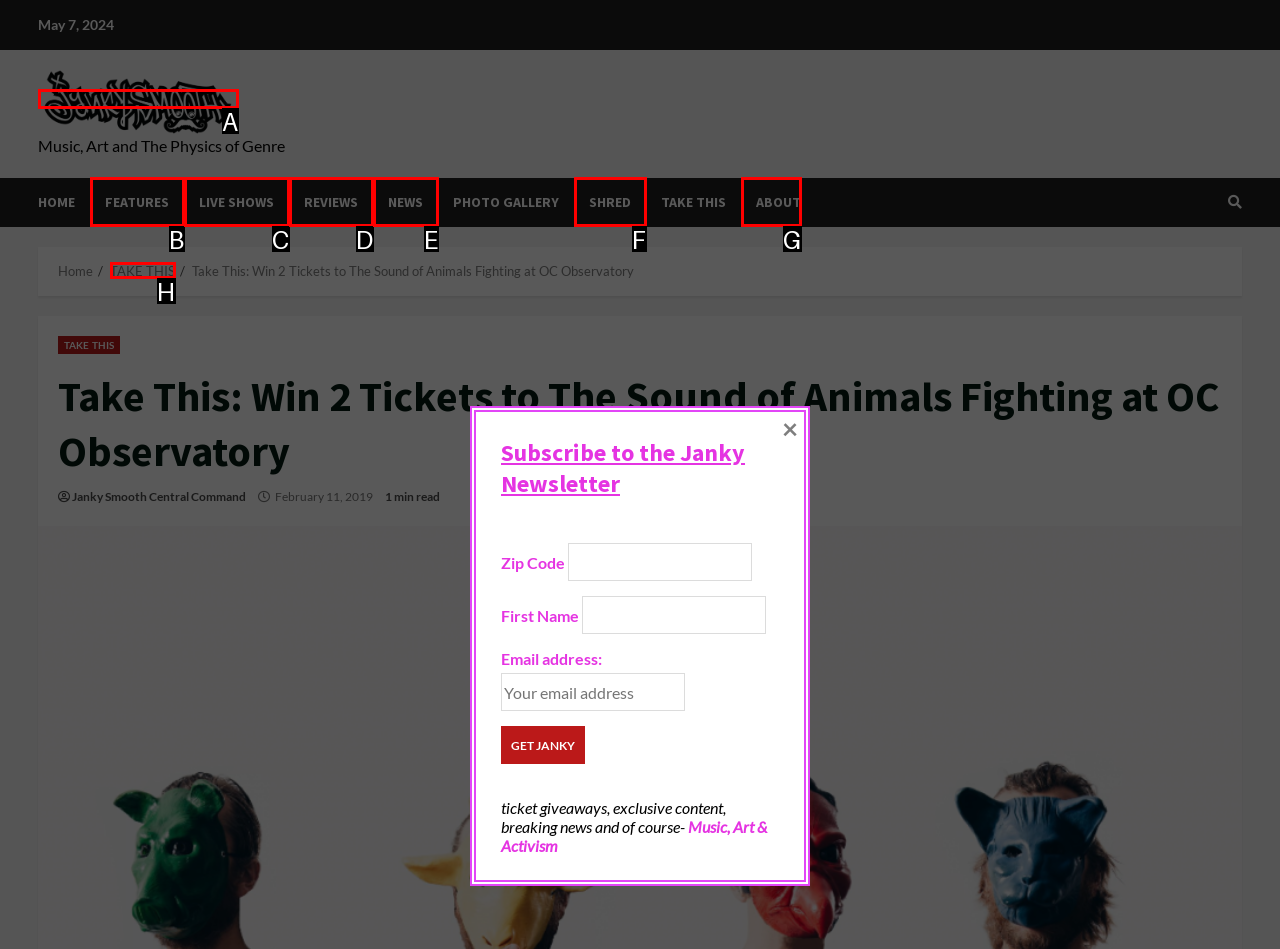Select the letter from the given choices that aligns best with the description: LIVE SHOWS. Reply with the specific letter only.

C